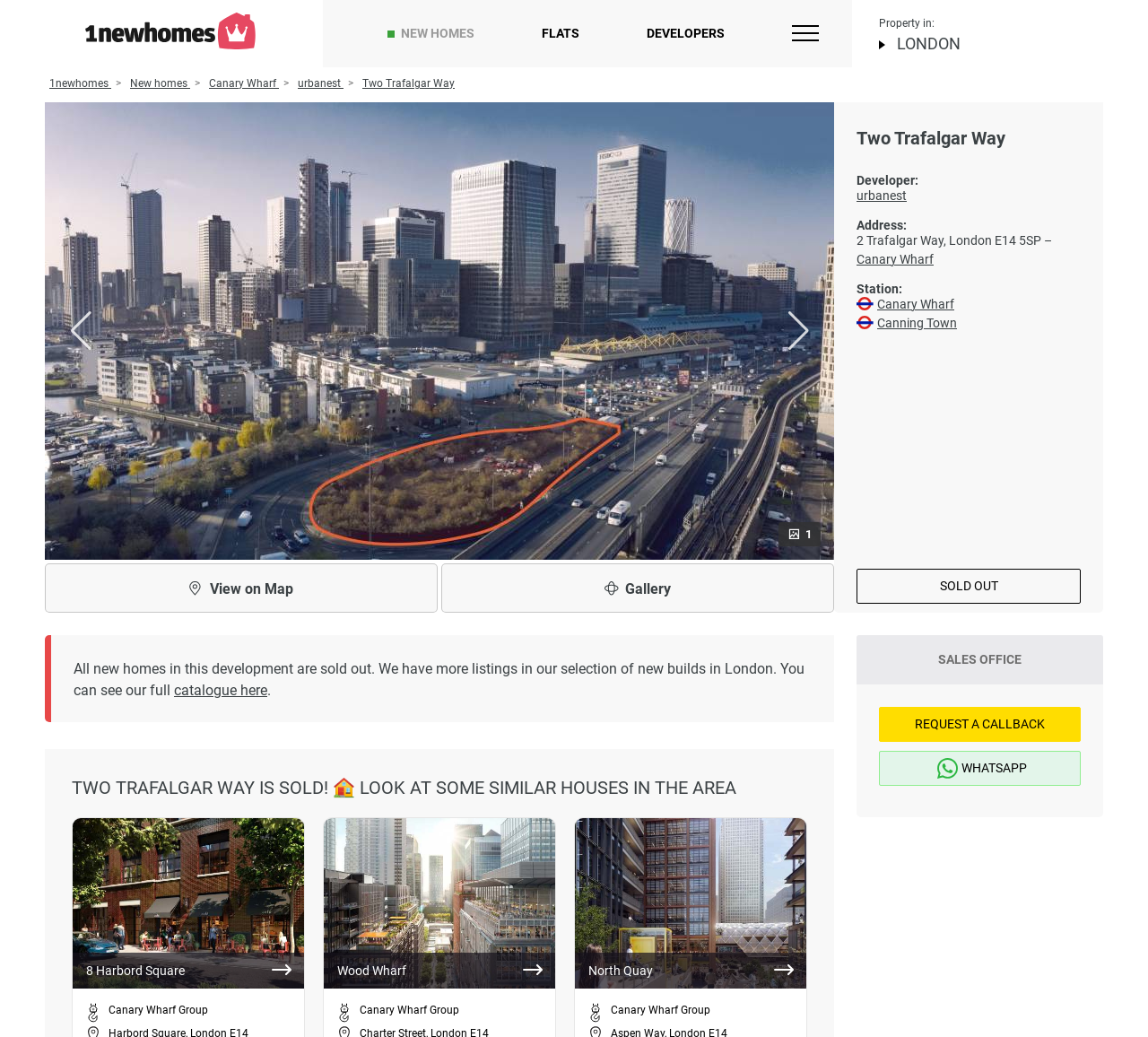Could you provide the bounding box coordinates for the portion of the screen to click to complete this instruction: "WhatsApp"?

[0.766, 0.724, 0.941, 0.758]